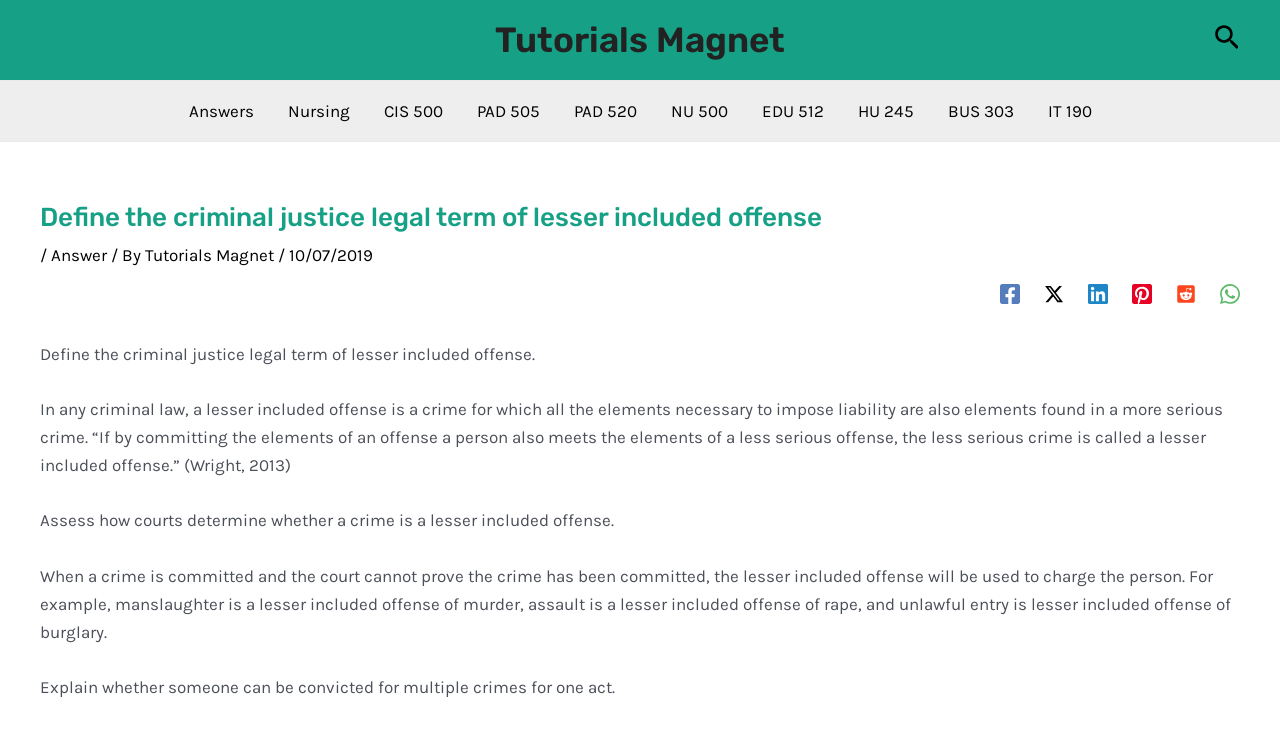How many navigation links are present?
Provide a well-explained and detailed answer to the question.

The webpage has a navigation section with links to Answers, Nursing, CIS 500, PAD 505, PAD 520, NU 500, EDU 512, HU 245, and BUS 303. These links are present at the top of the webpage.